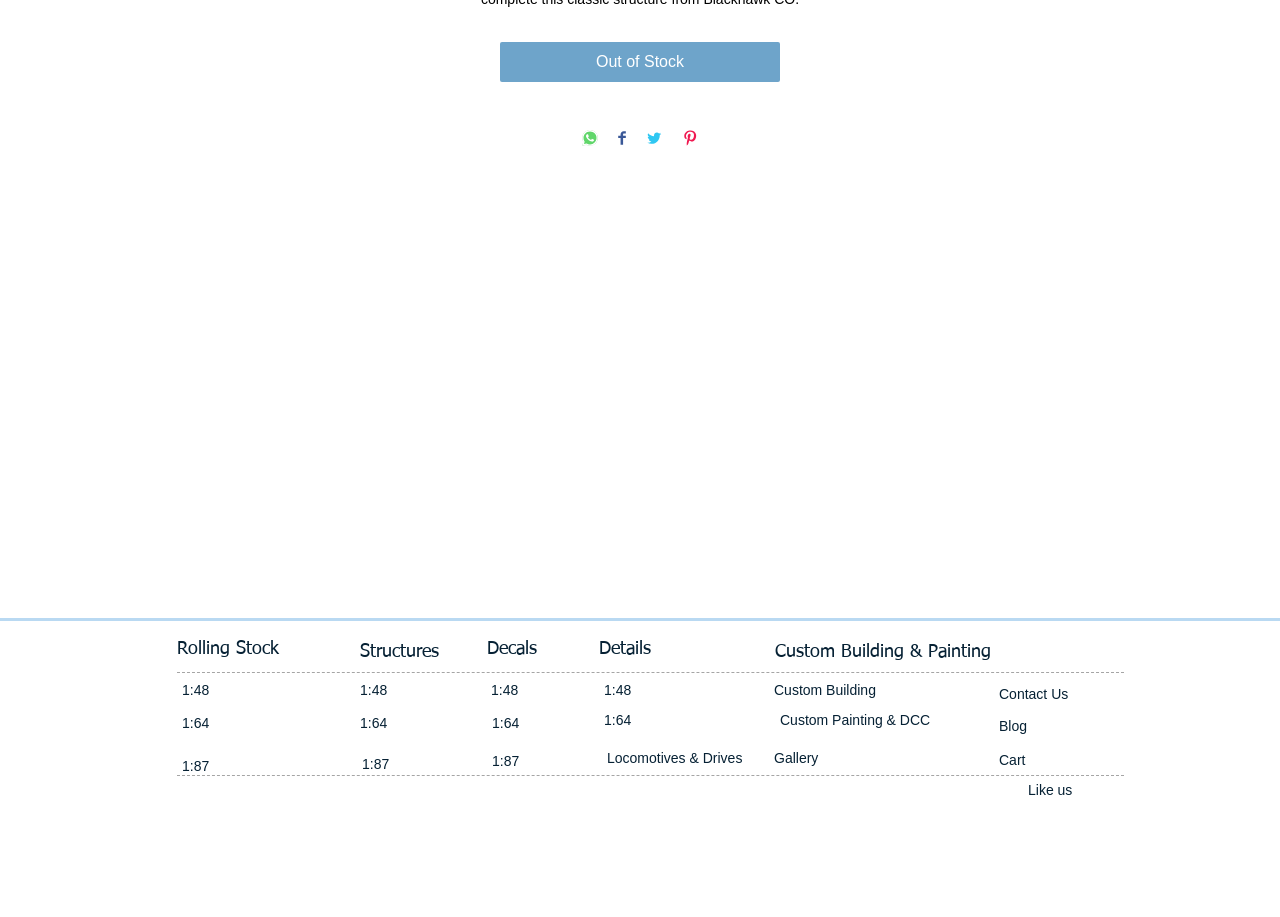Please provide the bounding box coordinates in the format (top-left x, top-left y, bottom-right x, bottom-right y). Remember, all values are floating point numbers between 0 and 1. What is the bounding box coordinate of the region described as: Custom Painting & DCC

[0.605, 0.775, 0.727, 0.798]